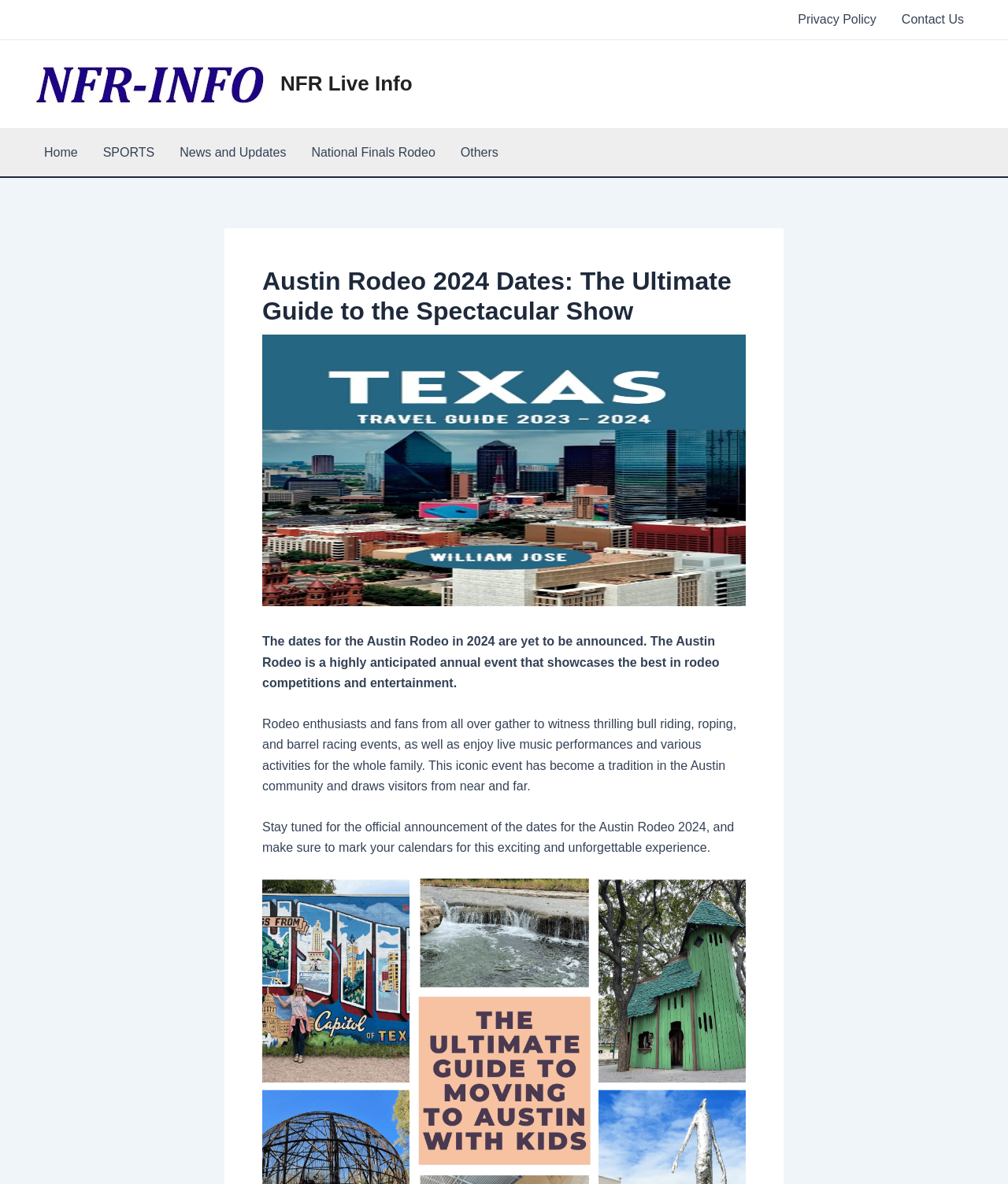What is the name of the event described on this webpage?
Please answer the question with a detailed response using the information from the screenshot.

The webpage is about the Austin Rodeo, which is an annual event that showcases the best in rodeo competitions and entertainment. The name of the event is mentioned in the heading and the static text on the webpage.